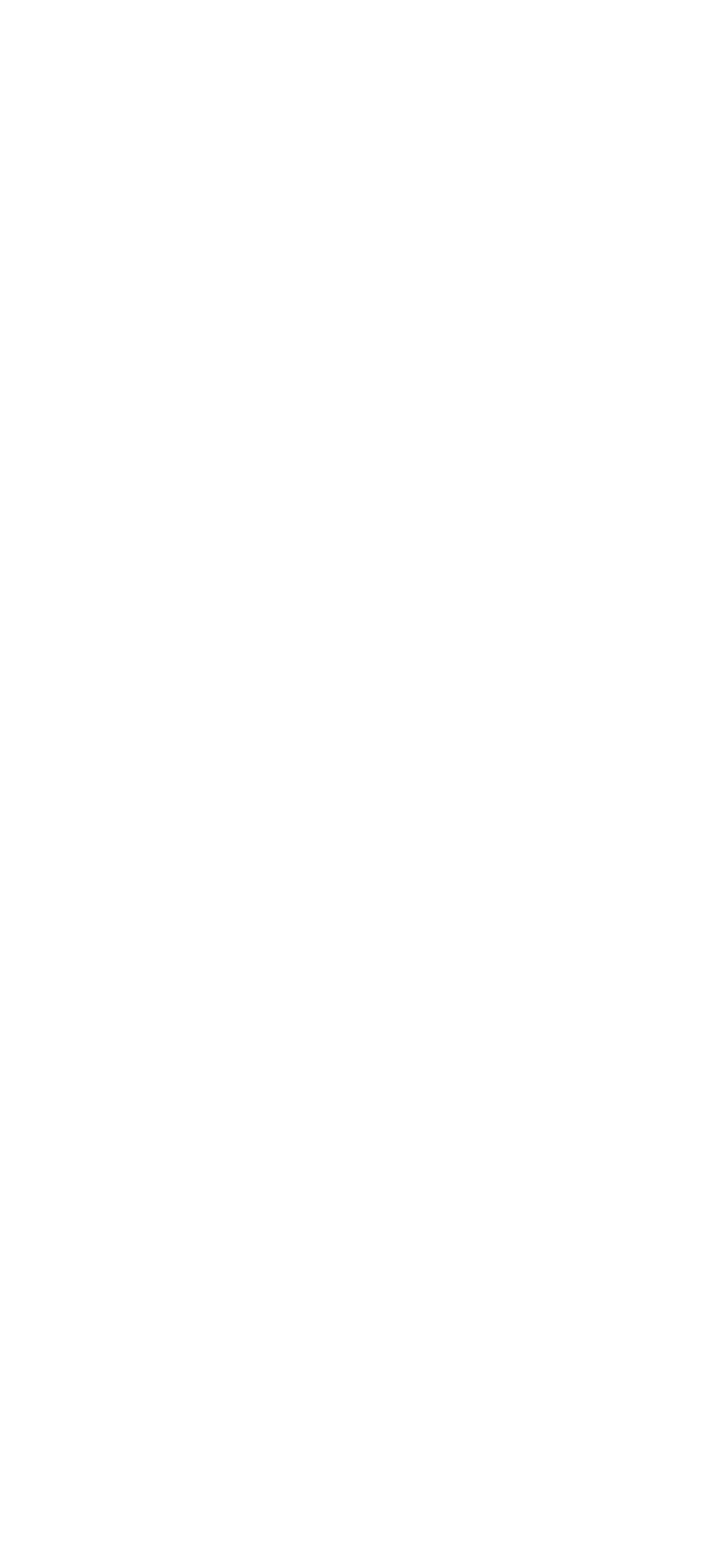What is the last policy linked on the webpage?
Provide a short answer using one word or a brief phrase based on the image.

Privacy policy